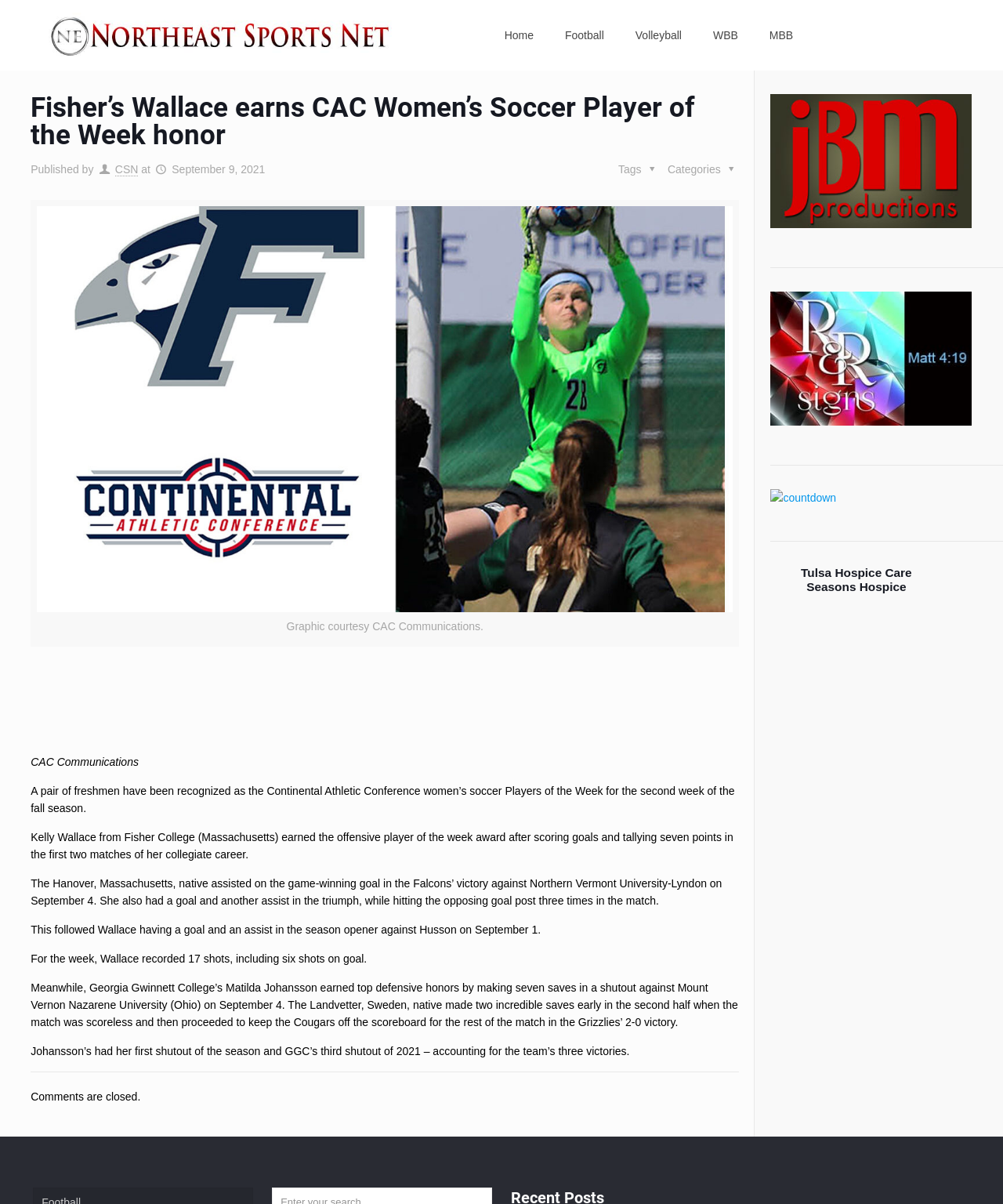Locate the bounding box coordinates of the segment that needs to be clicked to meet this instruction: "Visit the CSN website".

[0.115, 0.135, 0.138, 0.146]